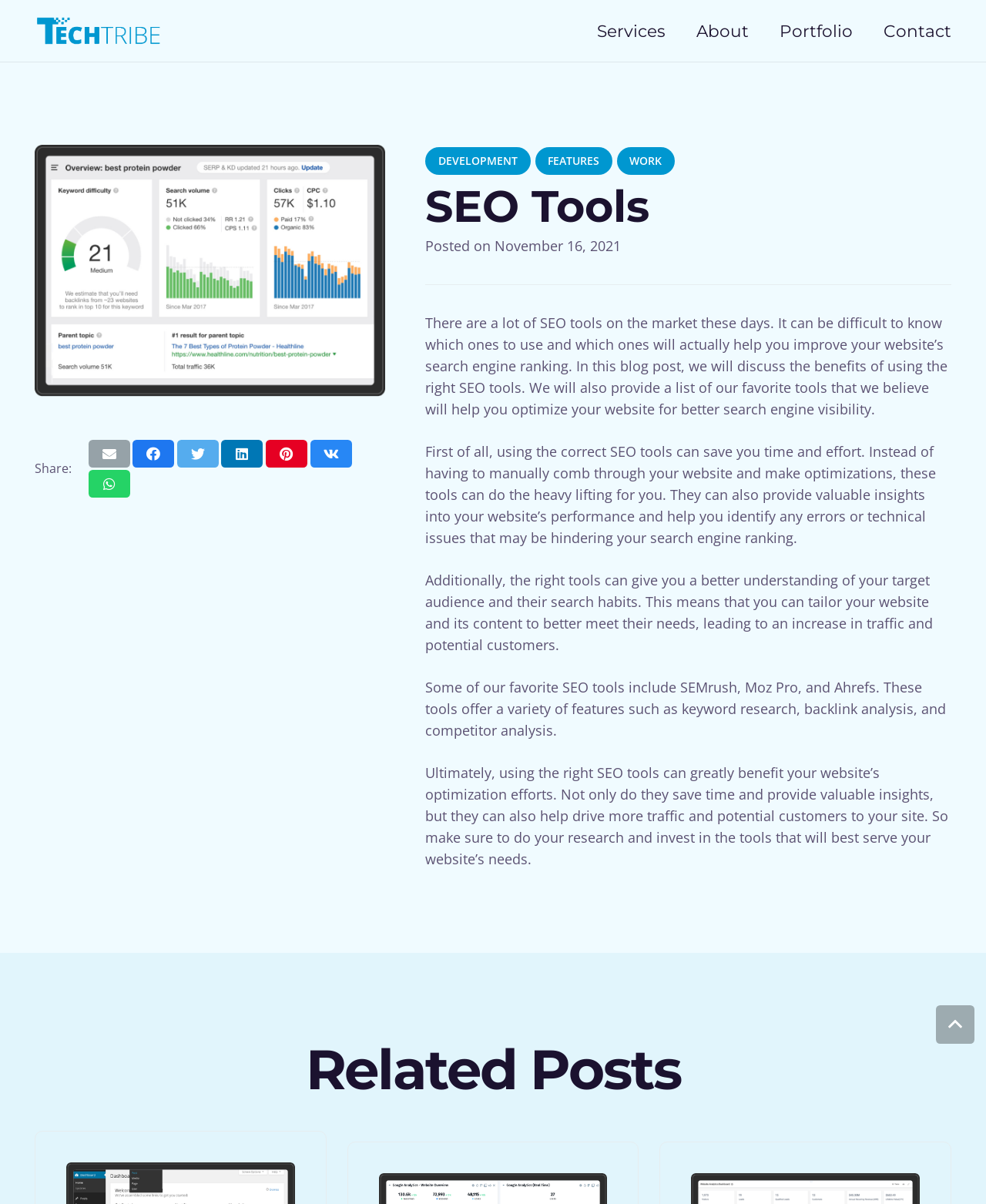Find the bounding box coordinates of the area that needs to be clicked in order to achieve the following instruction: "Click on the 'Back to top' link". The coordinates should be specified as four float numbers between 0 and 1, i.e., [left, top, right, bottom].

[0.949, 0.835, 0.988, 0.867]